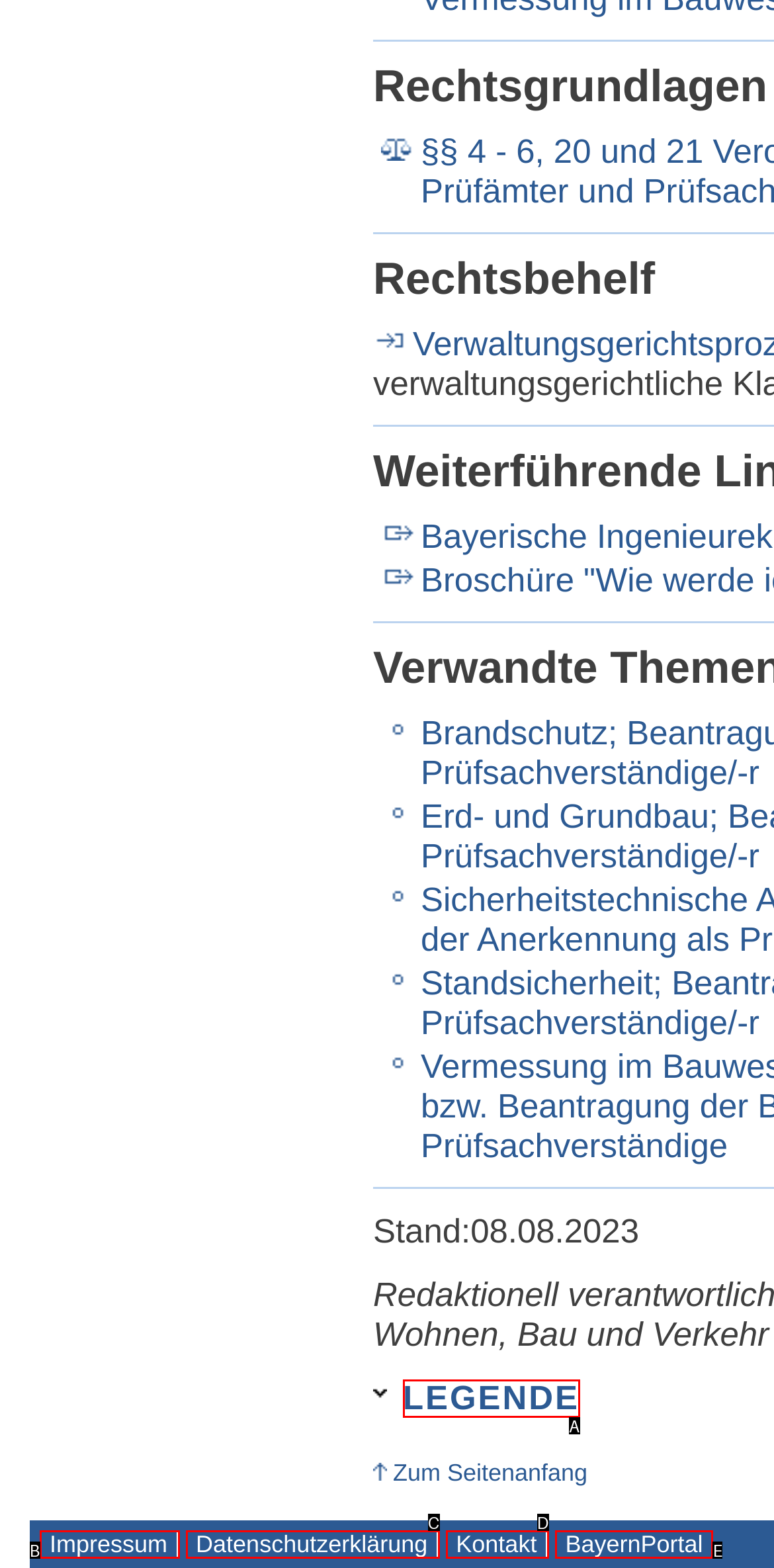Identify the HTML element that corresponds to the description: Legende Provide the letter of the correct option directly.

A